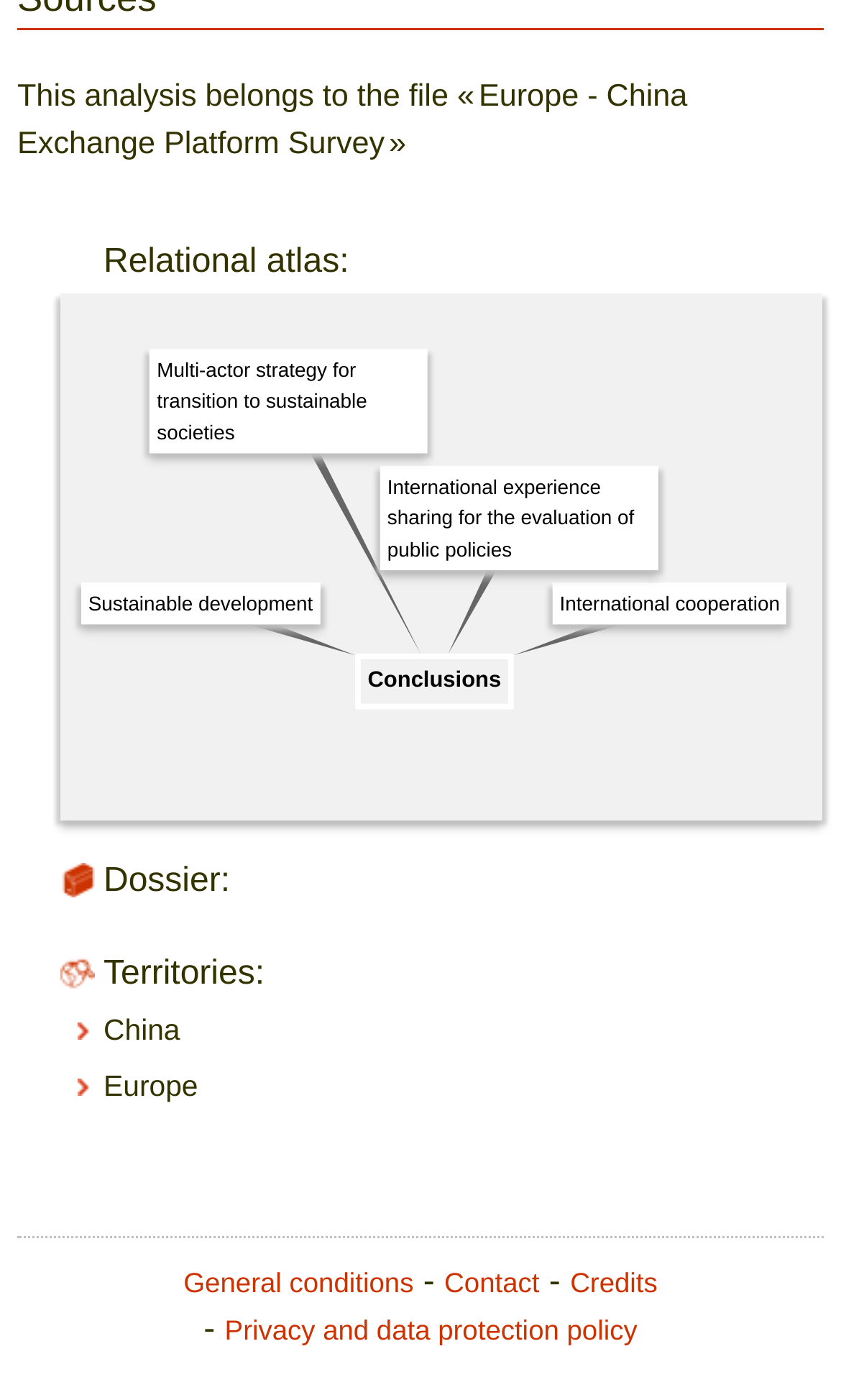Identify the bounding box coordinates of the element to click to follow this instruction: 'Click on Linkedin'. Ensure the coordinates are four float values between 0 and 1, provided as [left, top, right, bottom].

None